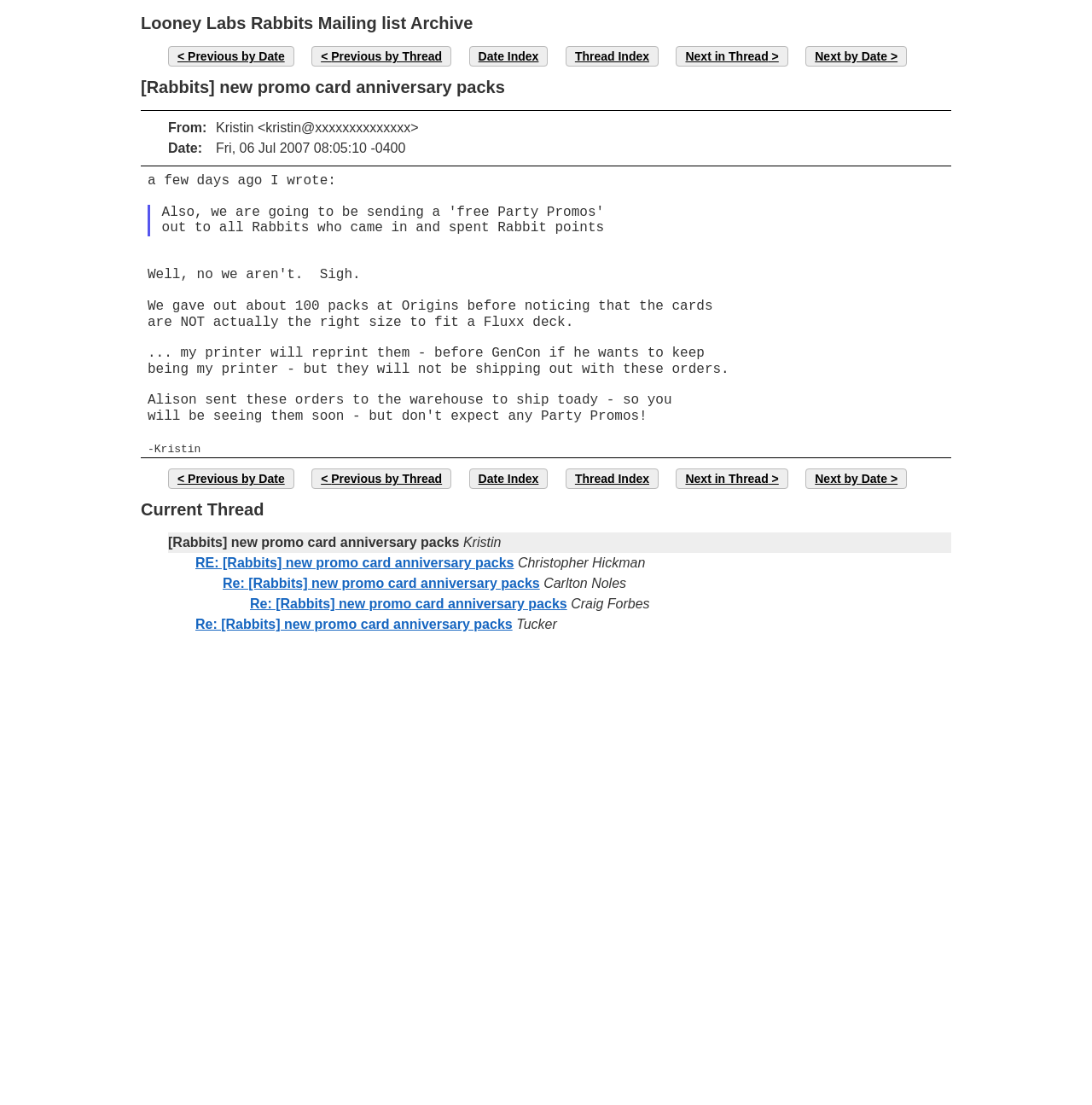Please determine the bounding box of the UI element that matches this description: Website Disclaimer. The coordinates should be given as (top-left x, top-left y, bottom-right x, bottom-right y), with all values between 0 and 1.

None